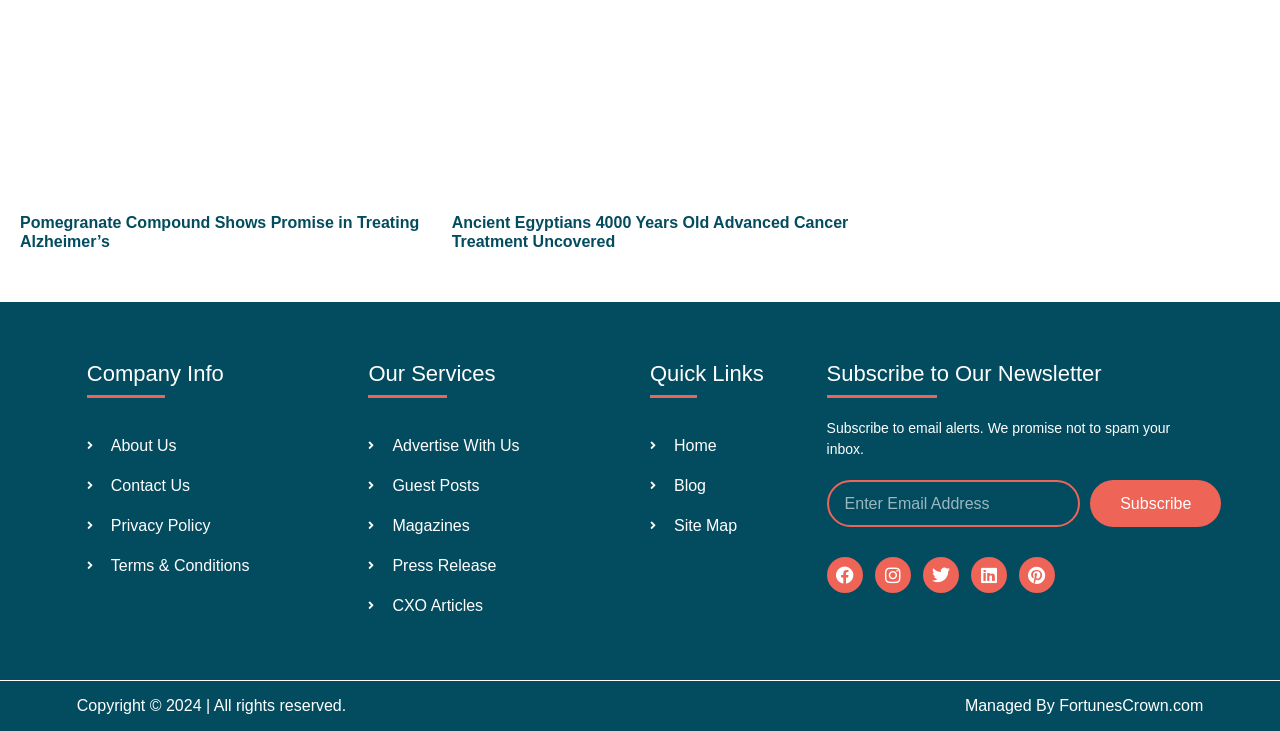Given the description: "Advertise With Us", determine the bounding box coordinates of the UI element. The coordinates should be formatted as four float numbers between 0 and 1, [left, top, right, bottom].

[0.288, 0.594, 0.492, 0.627]